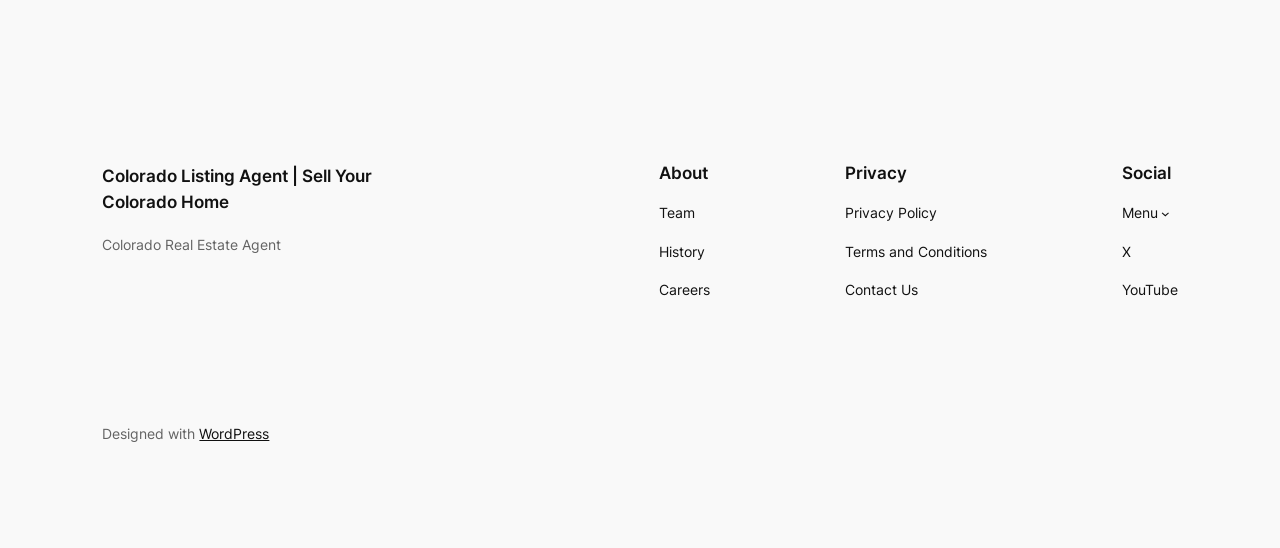Using the provided description WordPress, find the bounding box coordinates for the UI element. Provide the coordinates in (top-left x, top-left y, bottom-right x, bottom-right y) format, ensuring all values are between 0 and 1.

[0.156, 0.775, 0.21, 0.806]